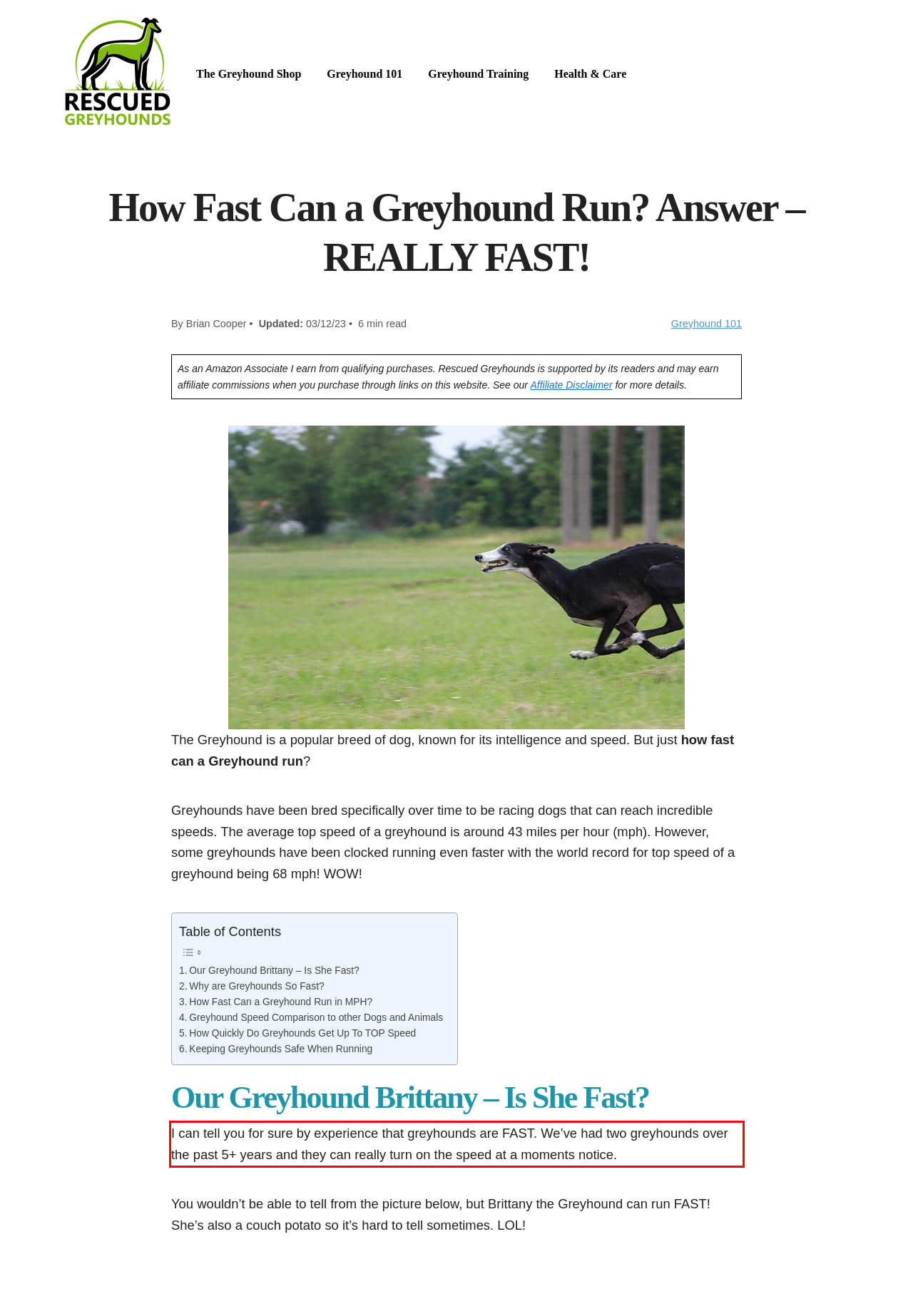Using the provided screenshot, read and generate the text content within the red-bordered area.

I can tell you for sure by experience that greyhounds are FAST. We’ve had two greyhounds over the past 5+ years and they can really turn on the speed at a moments notice.